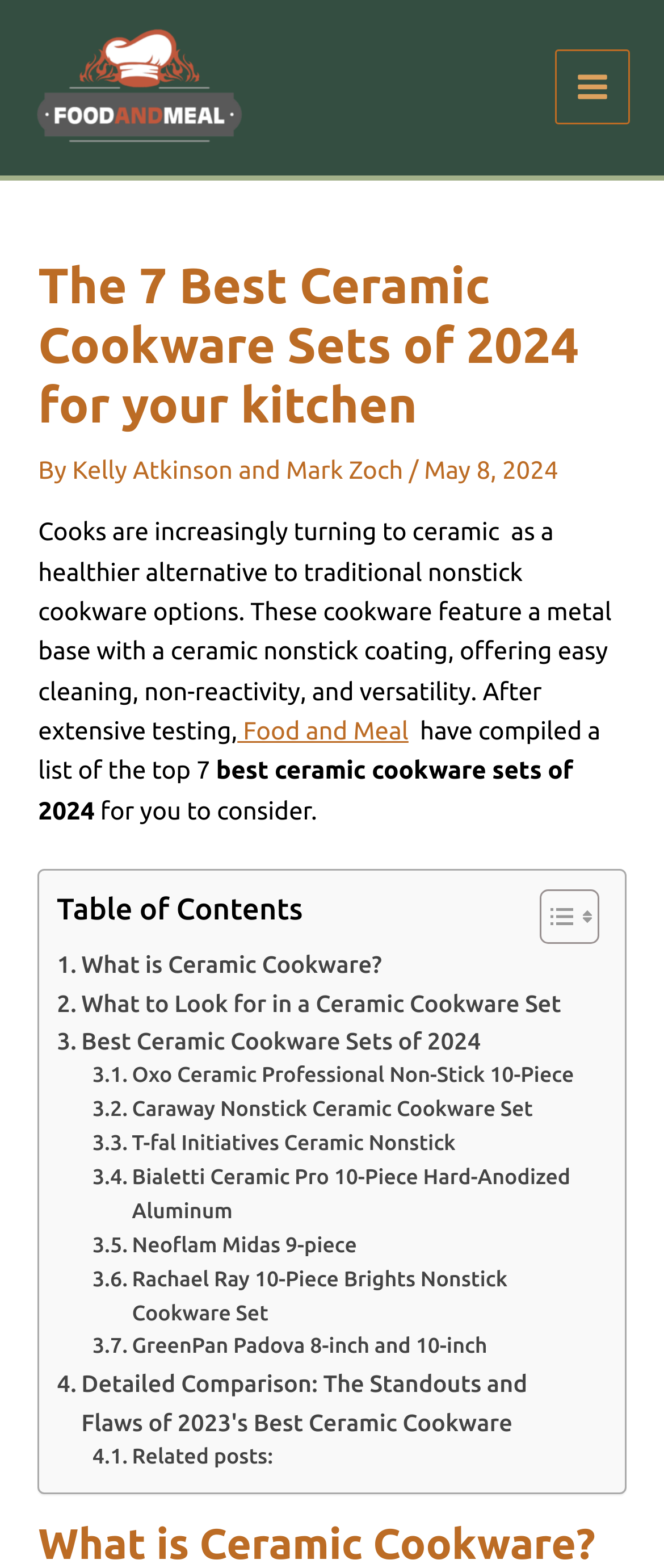Please determine the bounding box coordinates of the element's region to click in order to carry out the following instruction: "View the 'Table of Contents'". The coordinates should be four float numbers between 0 and 1, i.e., [left, top, right, bottom].

[0.086, 0.567, 0.889, 0.604]